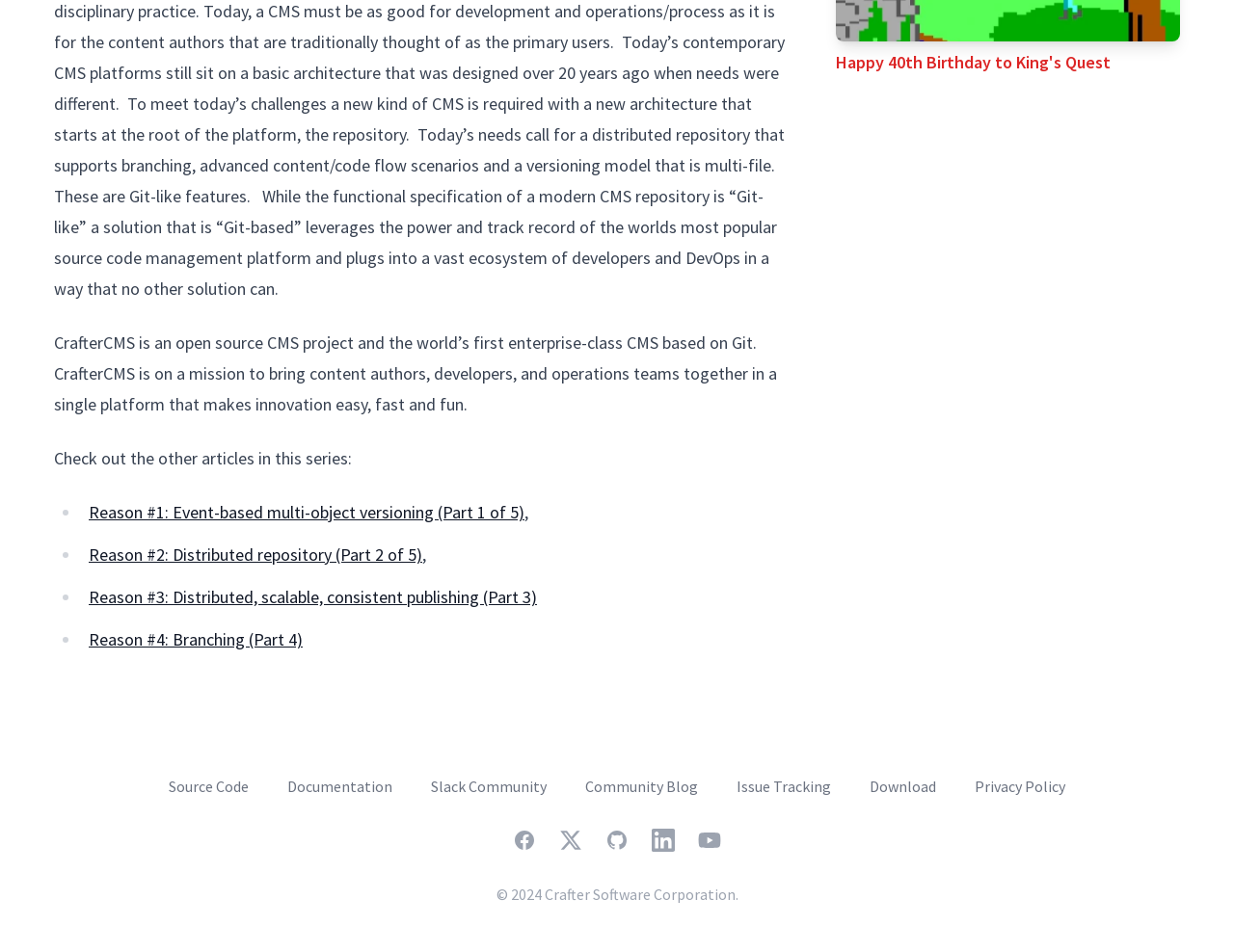What year is mentioned in the copyright notice?
We need a detailed and exhaustive answer to the question. Please elaborate.

The StaticText element with ID 32 mentions the copyright notice, which includes the year 2024, indicating that the content is copyrighted by Crafter Software Corporation until 2024.